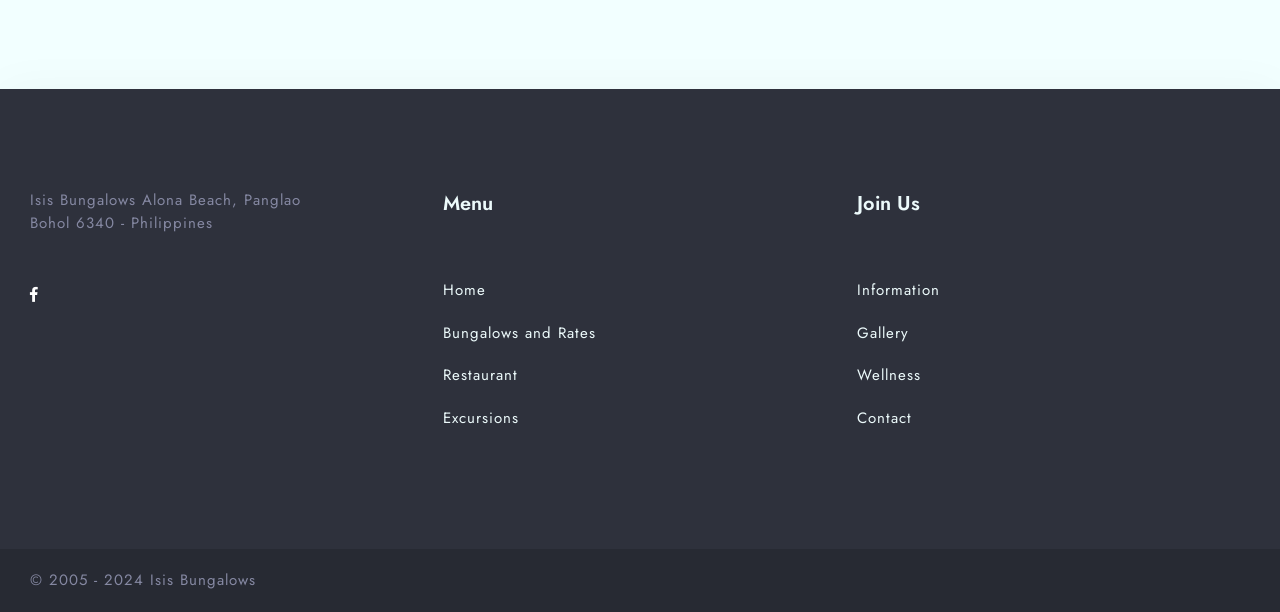Predict the bounding box coordinates of the area that should be clicked to accomplish the following instruction: "Explore Excursions". The bounding box coordinates should consist of four float numbers between 0 and 1, i.e., [left, top, right, bottom].

[0.346, 0.665, 0.406, 0.701]